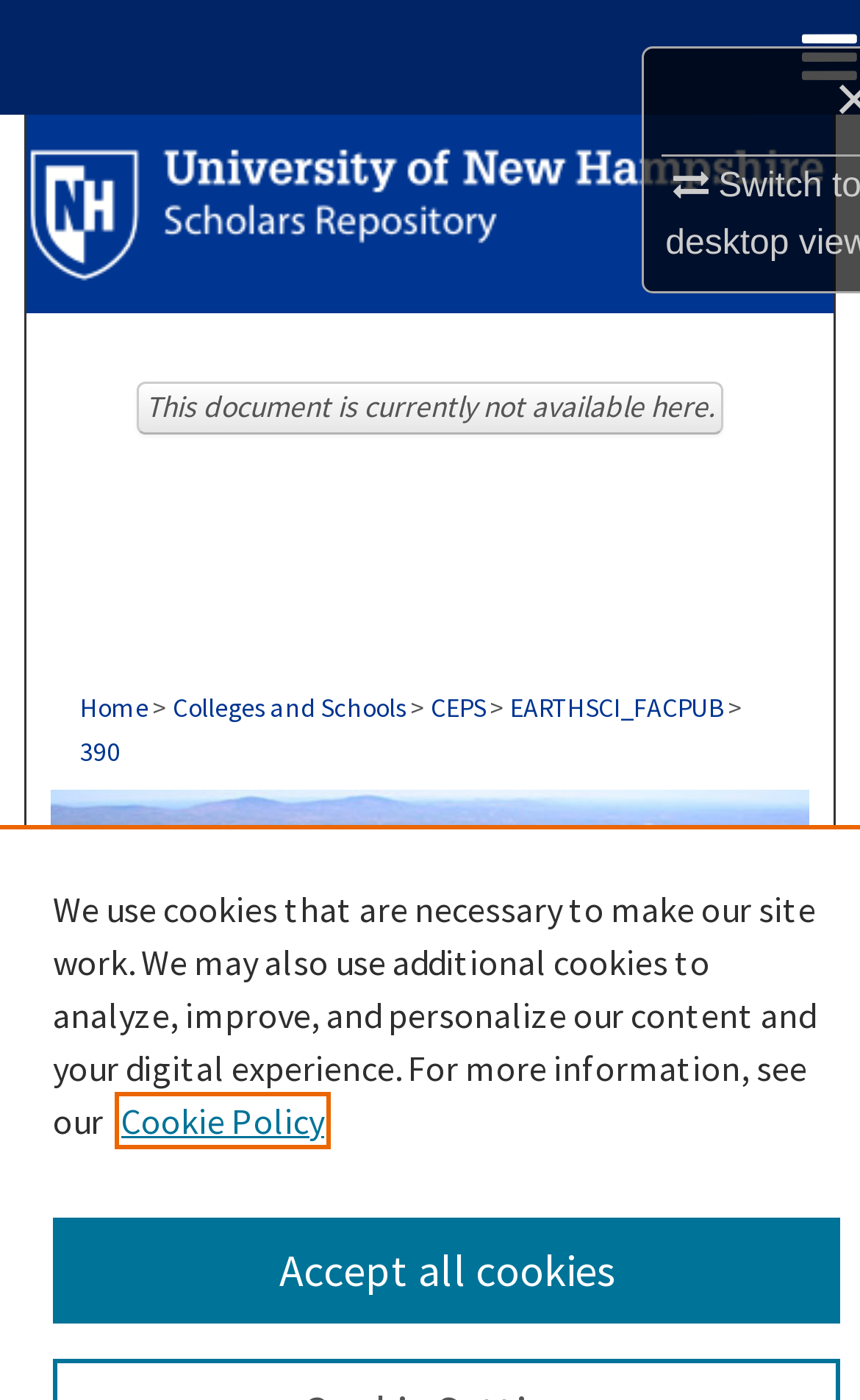Please determine the bounding box coordinates of the area that needs to be clicked to complete this task: 'click Home'. The coordinates must be four float numbers between 0 and 1, formatted as [left, top, right, bottom].

[0.093, 0.494, 0.172, 0.518]